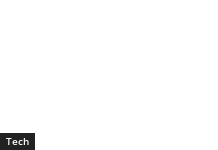Generate an in-depth description of the image.

The image features a prominent section labeled "Tech," indicative of its association with technological topics or articles. This tag could lead to discussions about various advancements, gadgets, or trends in the tech industry. Positioned notably on the webpage, it suggests the content may delve into contemporary subjects related to technology, emphasizing its relevance and importance in today's digital landscape. The visual element serves as a gateway, directing viewers to explore further insights and information within the tech domain.